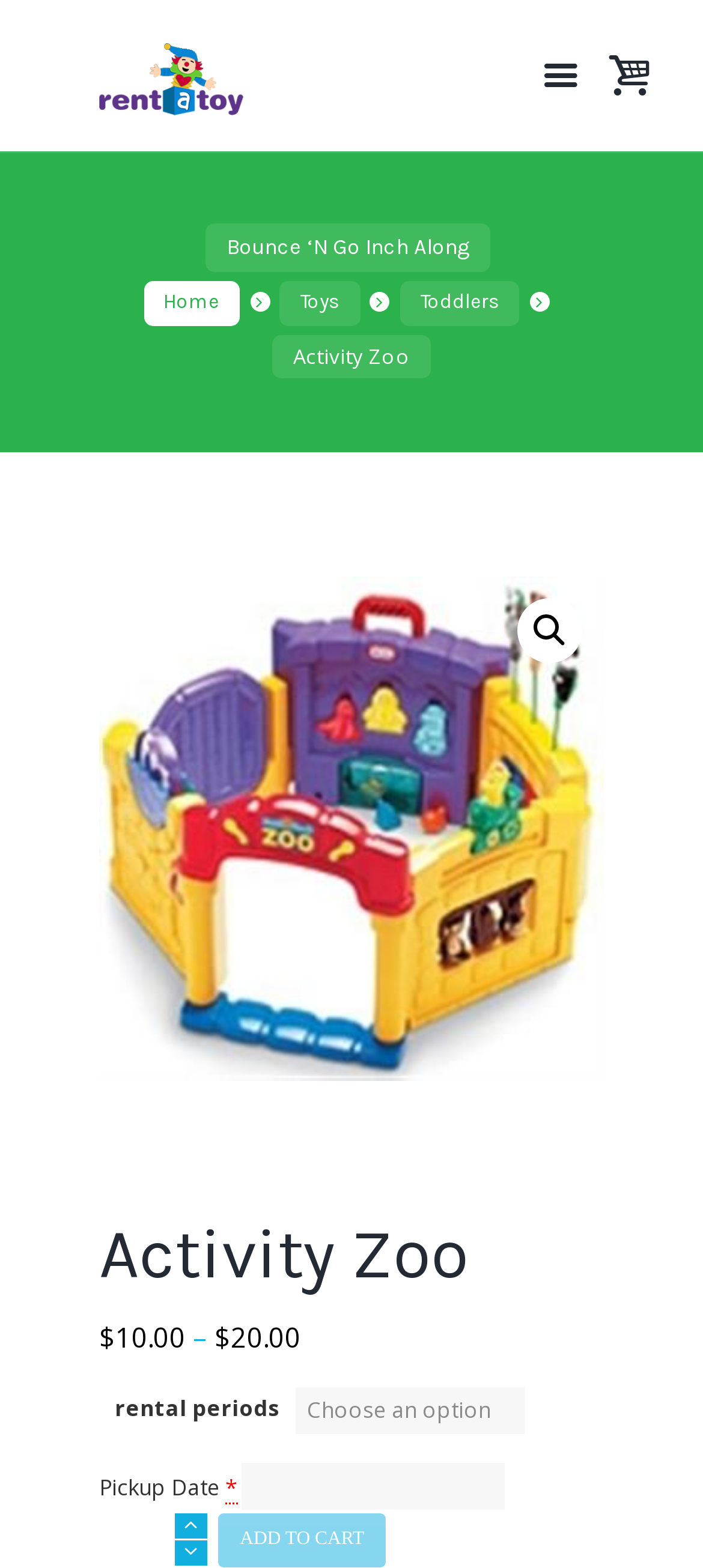Find the bounding box coordinates of the area to click in order to follow the instruction: "scroll to top".

[0.736, 0.694, 0.969, 0.818]